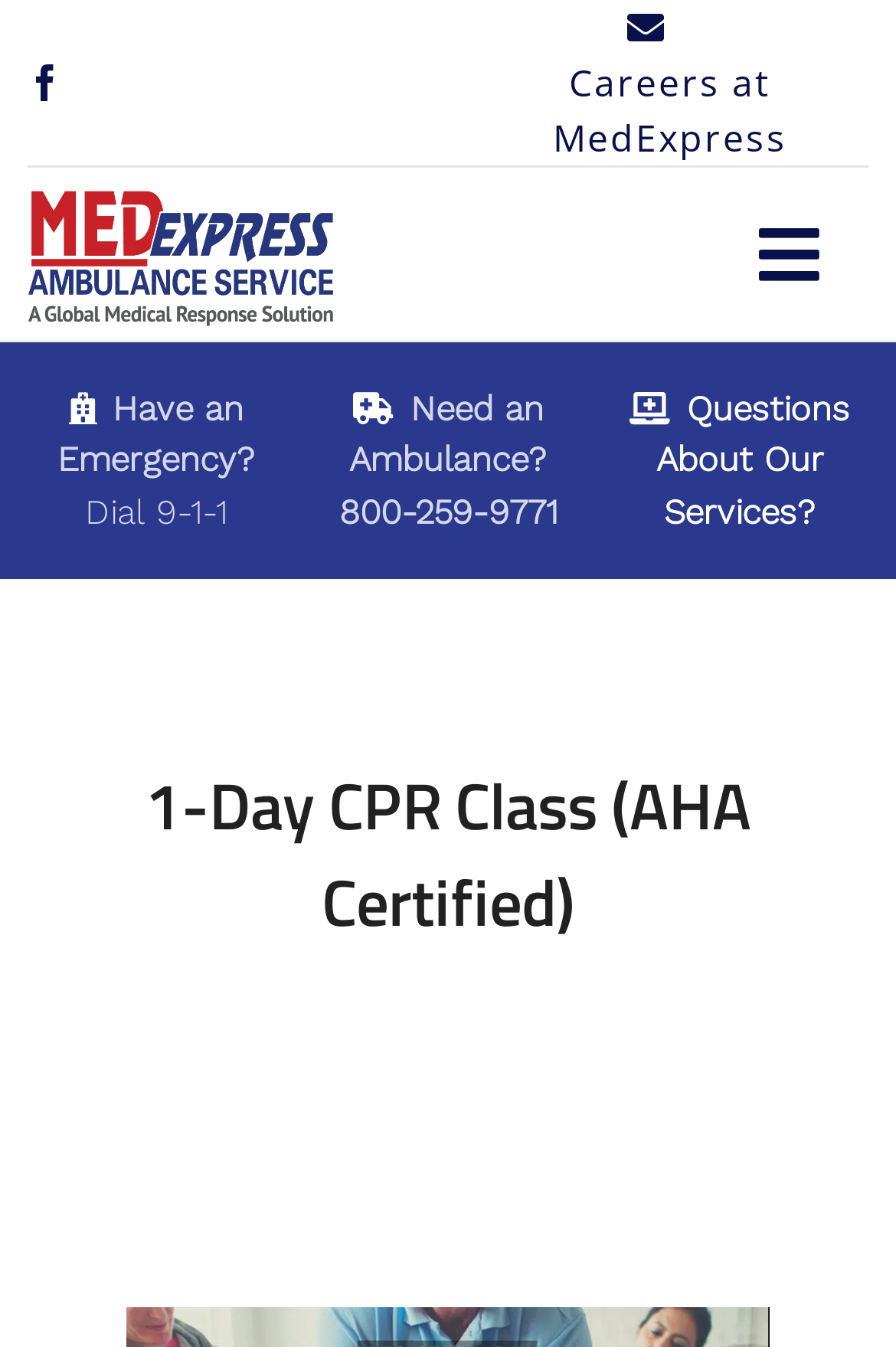How many links are in the top menu?
Please use the image to deliver a detailed and complete answer.

I counted the number of link elements under the navigation element 'Top Menu Mobile' and found 5 links: '', 'Careers at MedExpress', 'About', 'Services', and 'News & Updates'.